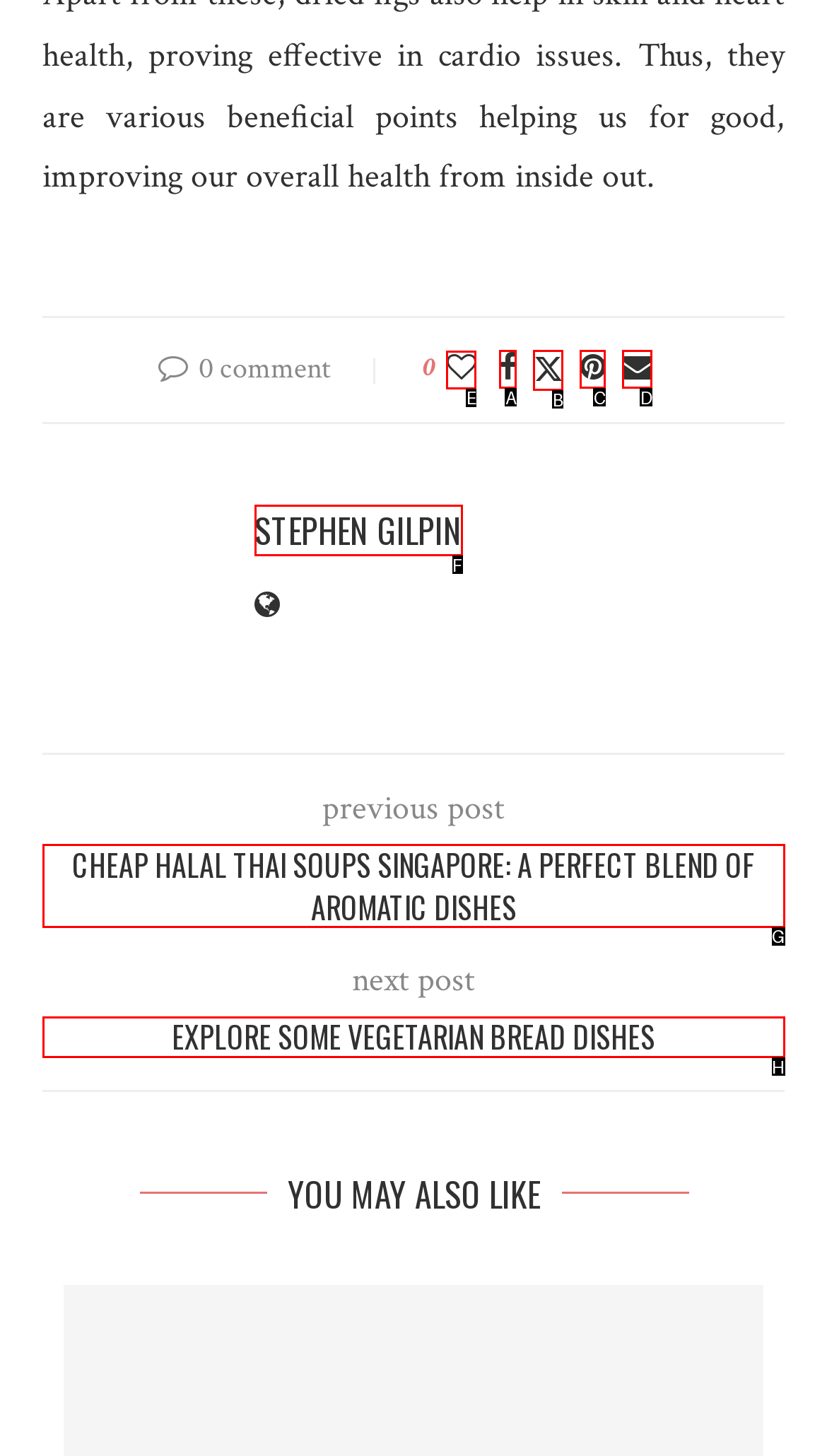Determine the letter of the element to click to accomplish this task: Like this post. Respond with the letter.

E